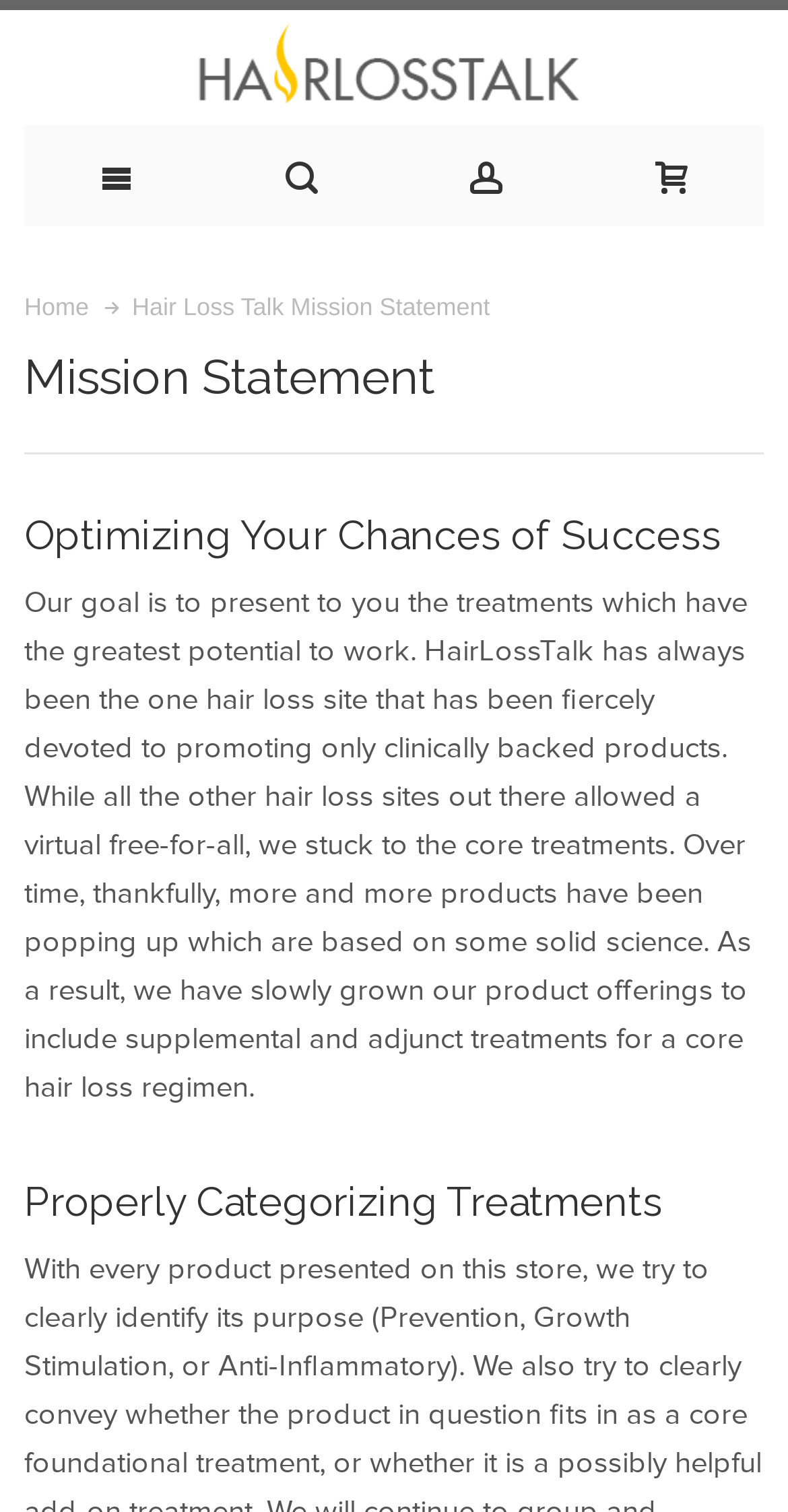Provide a thorough description of the webpage you see.

The webpage appears to be the mission statement page of HairLossTalk.com, a website focused on hair loss treatments. At the top left of the page, there is a link to the website's homepage, labeled "Home". Next to it, there are four social media links, represented by icons, arranged horizontally.

Below the social media links, there is a large heading that reads "Hair Loss Talk Mission Statement". Underneath this heading, there is a paragraph of text that explains the website's goal of presenting treatments with the greatest potential to work, and its commitment to promoting clinically backed products.

Further down the page, there is another heading that reads "Optimizing Your Chances of Success", followed by a block of text that discusses the website's approach to categorizing treatments. At the very bottom of the page, there is a final heading that reads "Properly Categorizing Treatments".

The website's logo, "HairLossTalk.com", is displayed at the top center of the page, accompanied by an image. The overall layout of the page is simple and easy to navigate, with clear headings and concise text.